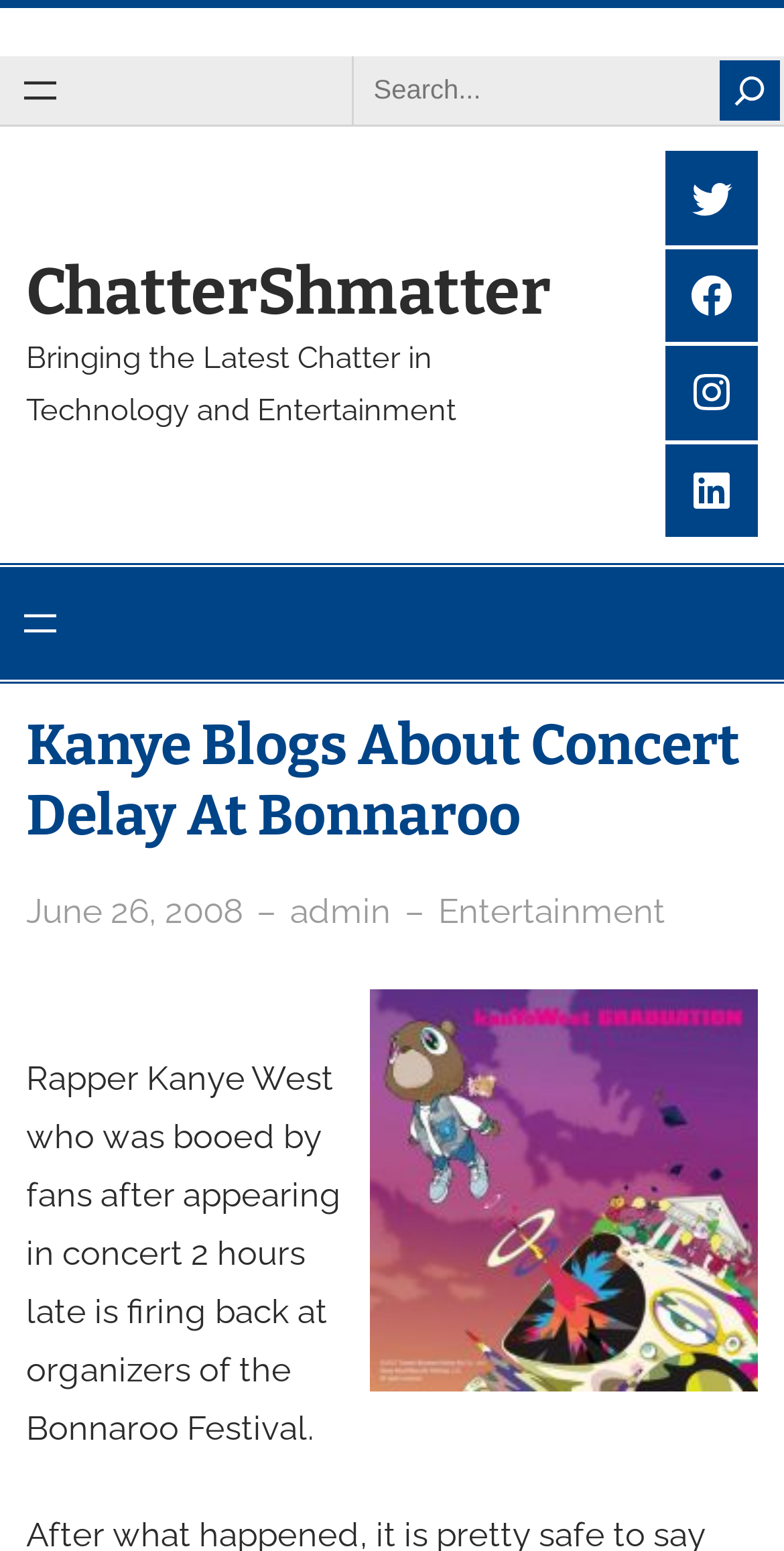What is the category of the article?
Answer the question with a single word or phrase by looking at the picture.

Entertainment